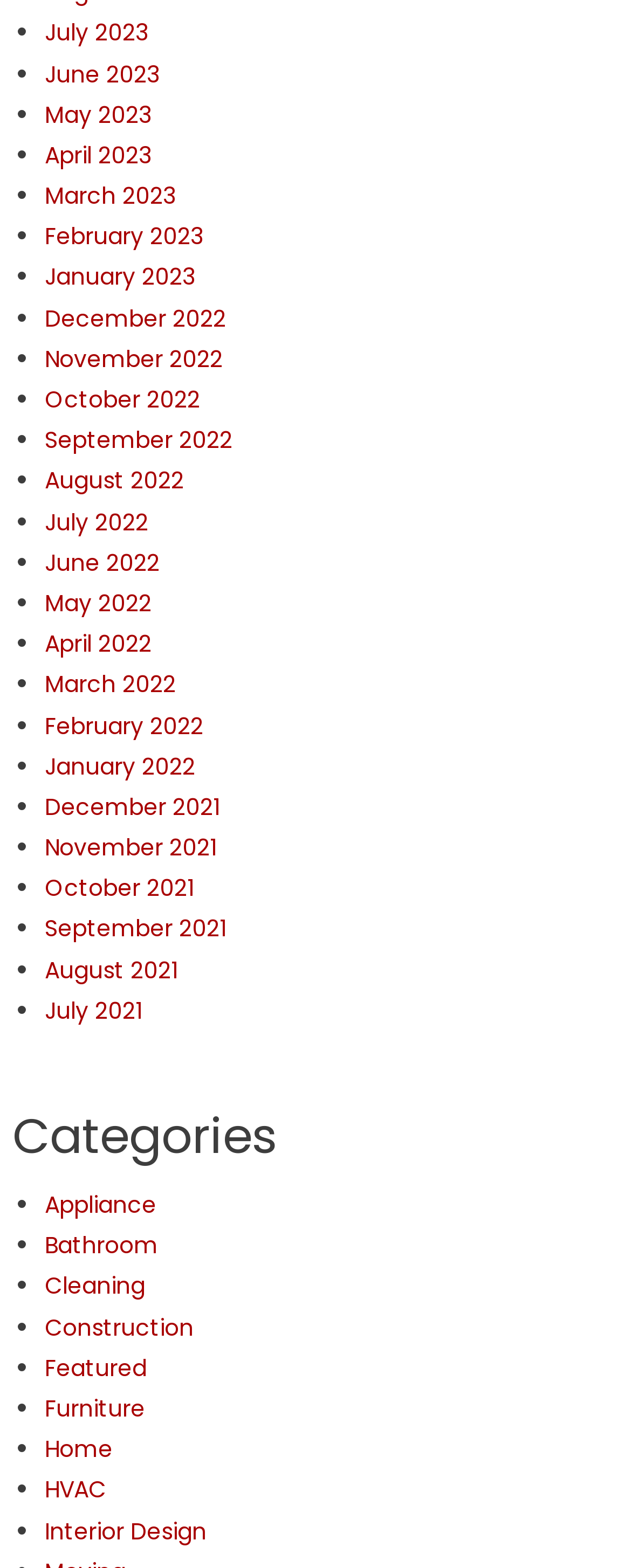How many months are listed?
Please ensure your answer to the question is detailed and covers all necessary aspects.

I counted the number of links with month names, starting from July 2023 to July 2021, and found 24 months listed.